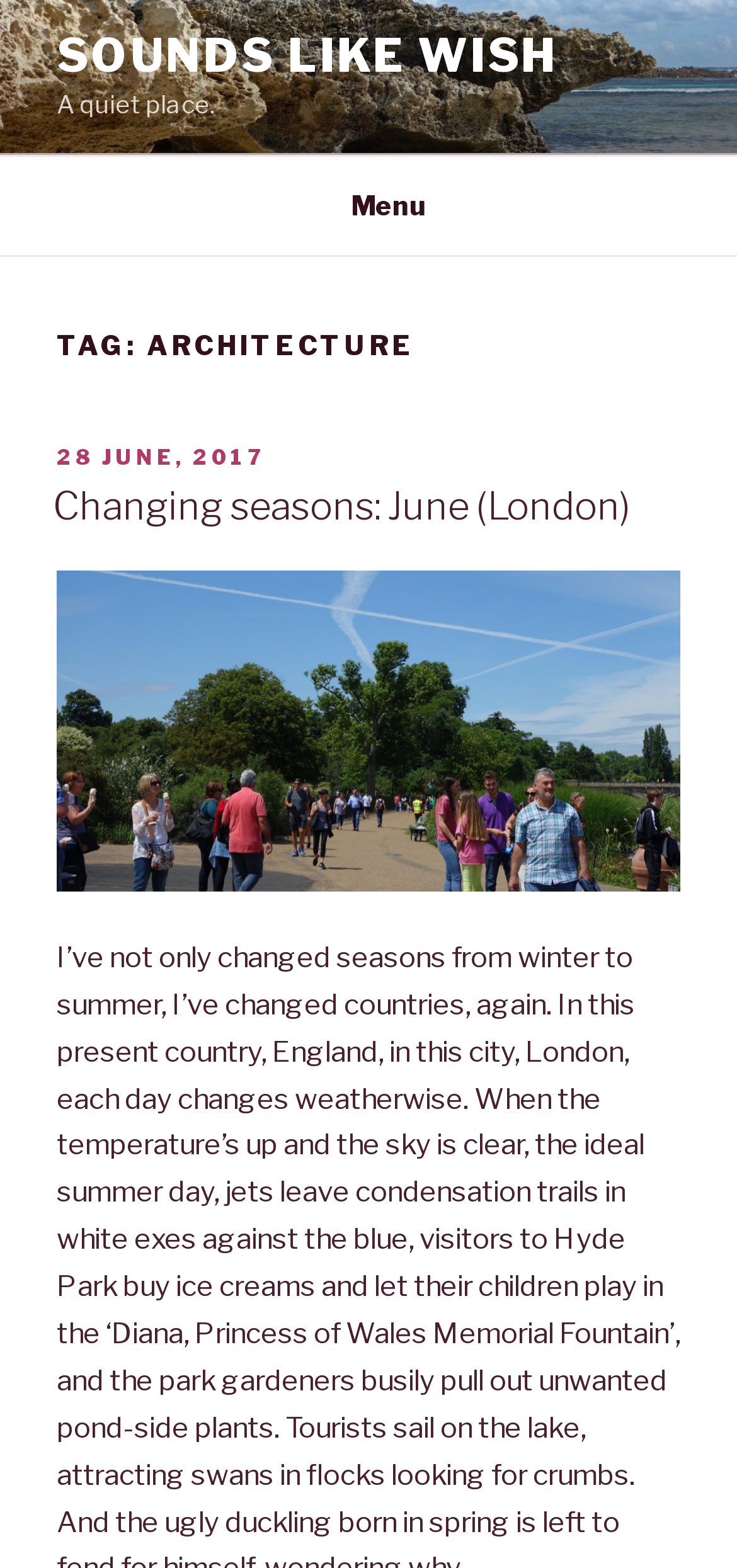What is the name of the blog post?
Answer the question with a single word or phrase by looking at the picture.

Changing seasons: June (London)